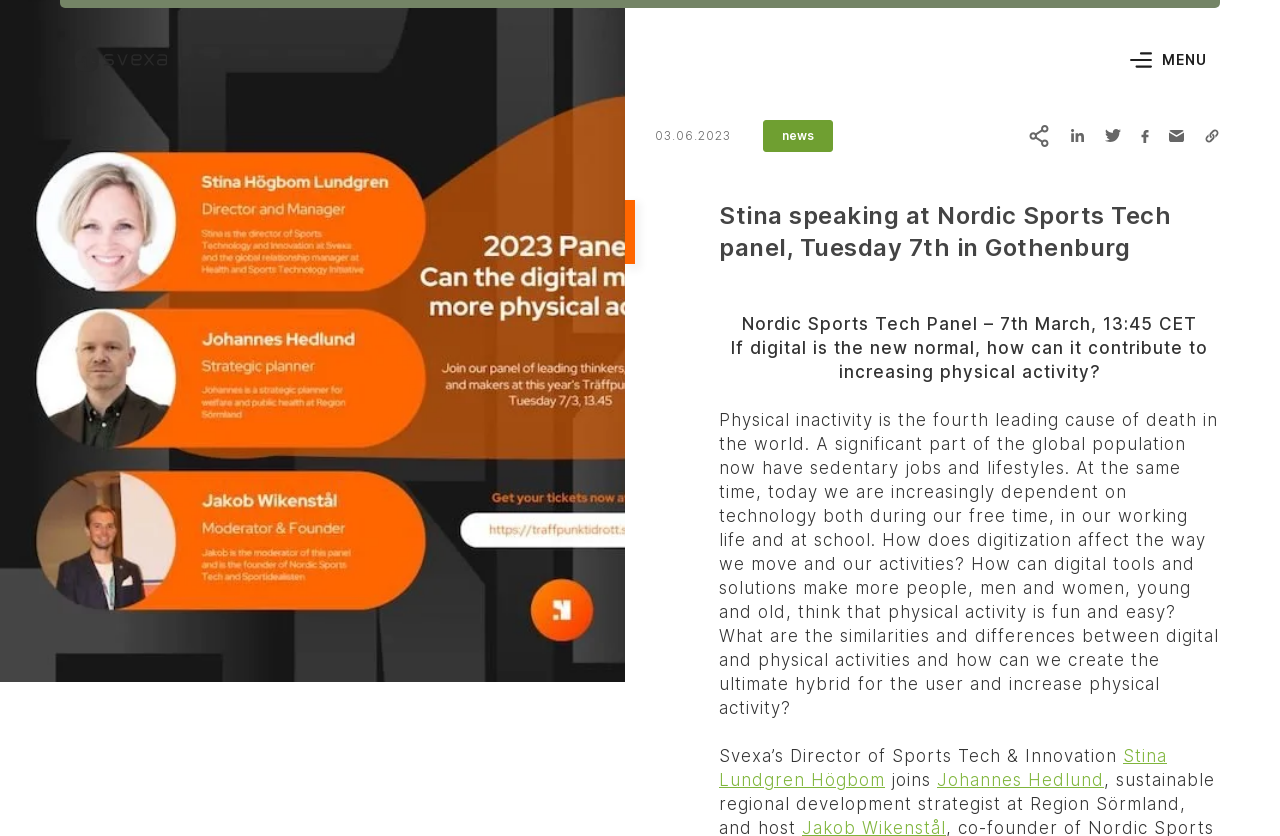Please find the bounding box coordinates of the element's region to be clicked to carry out this instruction: "Click the Share on LinkedIn link".

[0.827, 0.141, 0.855, 0.184]